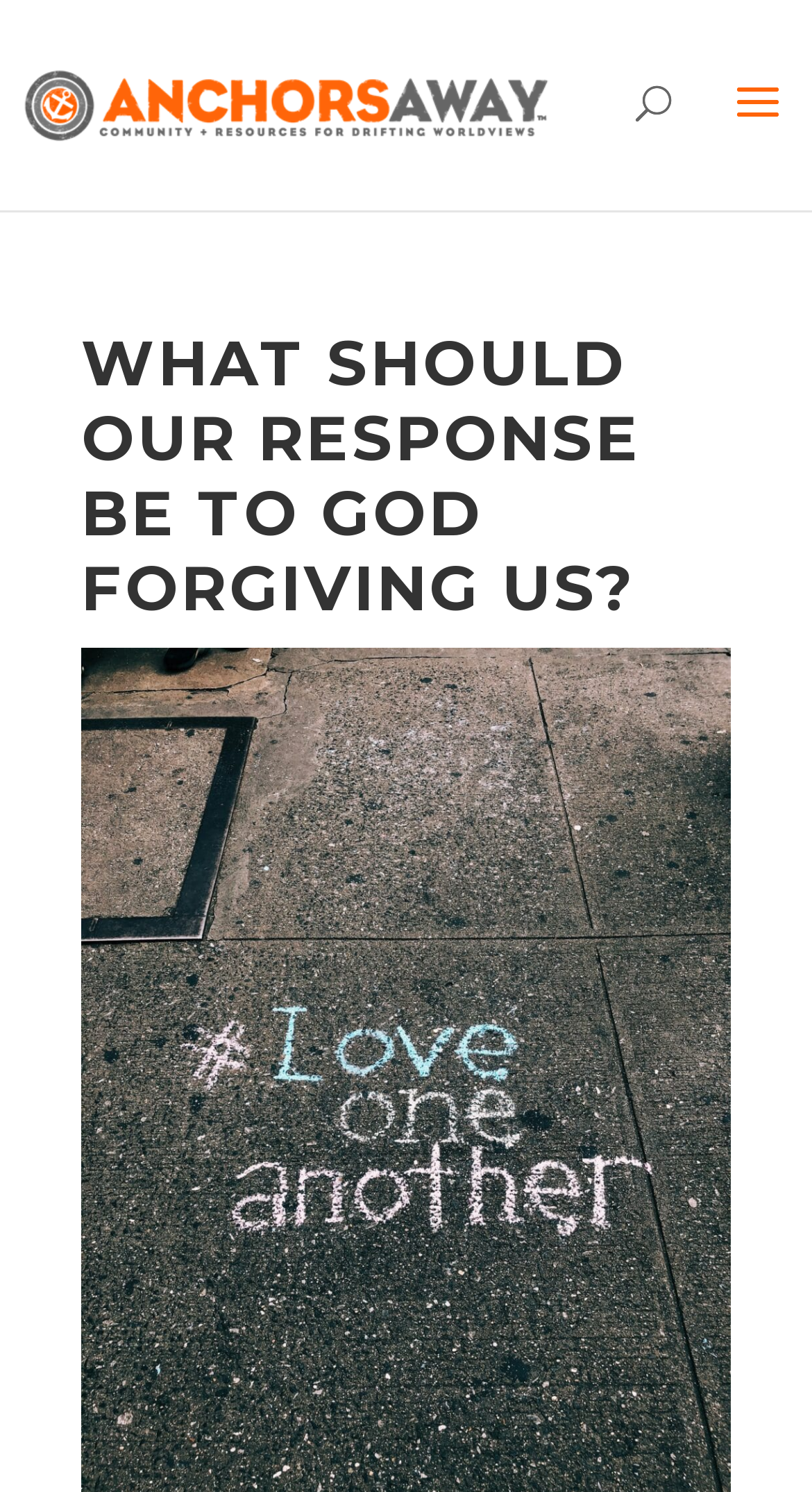Please determine the primary heading and provide its text.

WHAT SHOULD OUR RESPONSE BE TO GOD FORGIVING US?